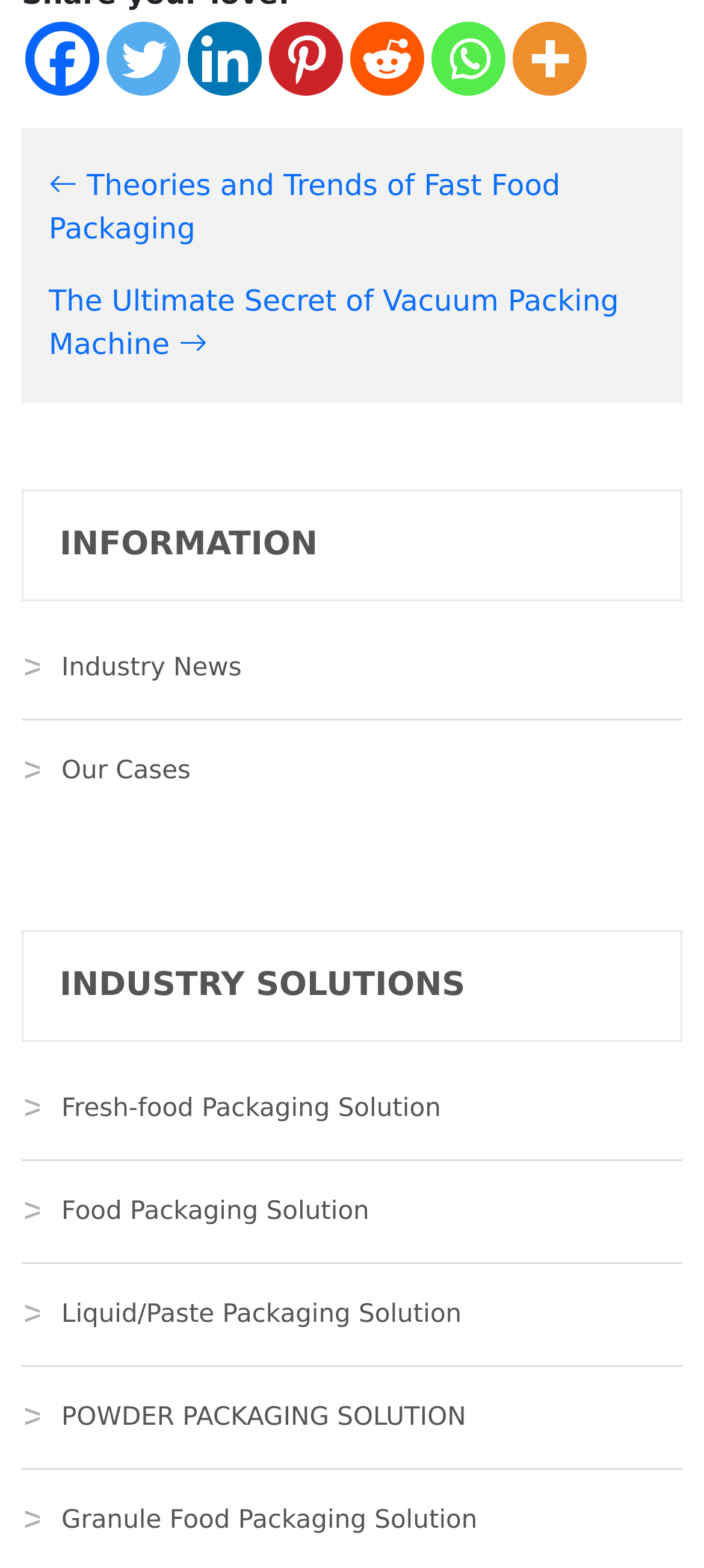Using the element description: "Granule Food Packaging Solution", determine the bounding box coordinates. The coordinates should be in the format [left, top, right, bottom], with values between 0 and 1.

[0.056, 0.944, 0.944, 0.996]